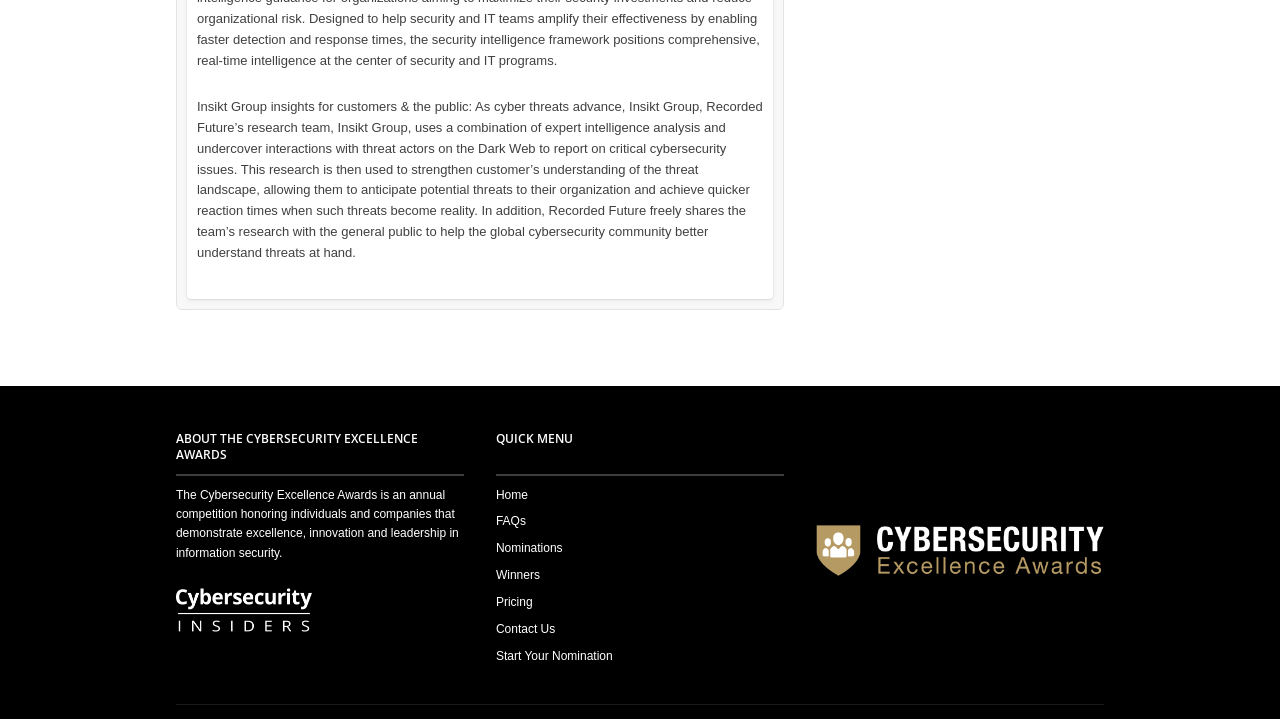Please determine the bounding box coordinates, formatted as (top-left x, top-left y, bottom-right x, bottom-right y), with all values as floating point numbers between 0 and 1. Identify the bounding box of the region described as: Start Your Nomination

[0.387, 0.9, 0.613, 0.937]